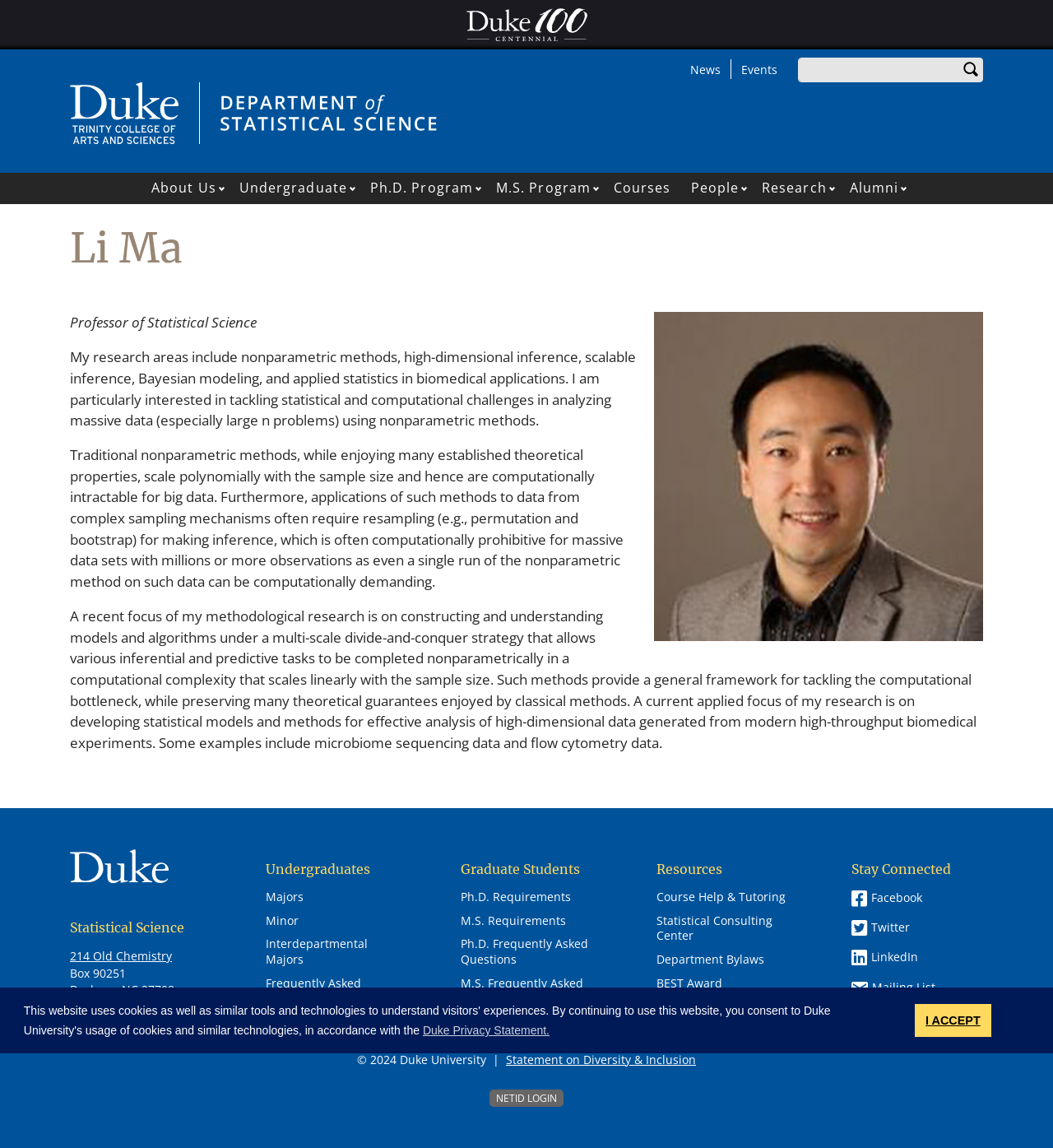Identify the bounding box coordinates for the region to click in order to carry out this instruction: "View Ph.D. Requirements". Provide the coordinates using four float numbers between 0 and 1, formatted as [left, top, right, bottom].

[0.438, 0.775, 0.542, 0.788]